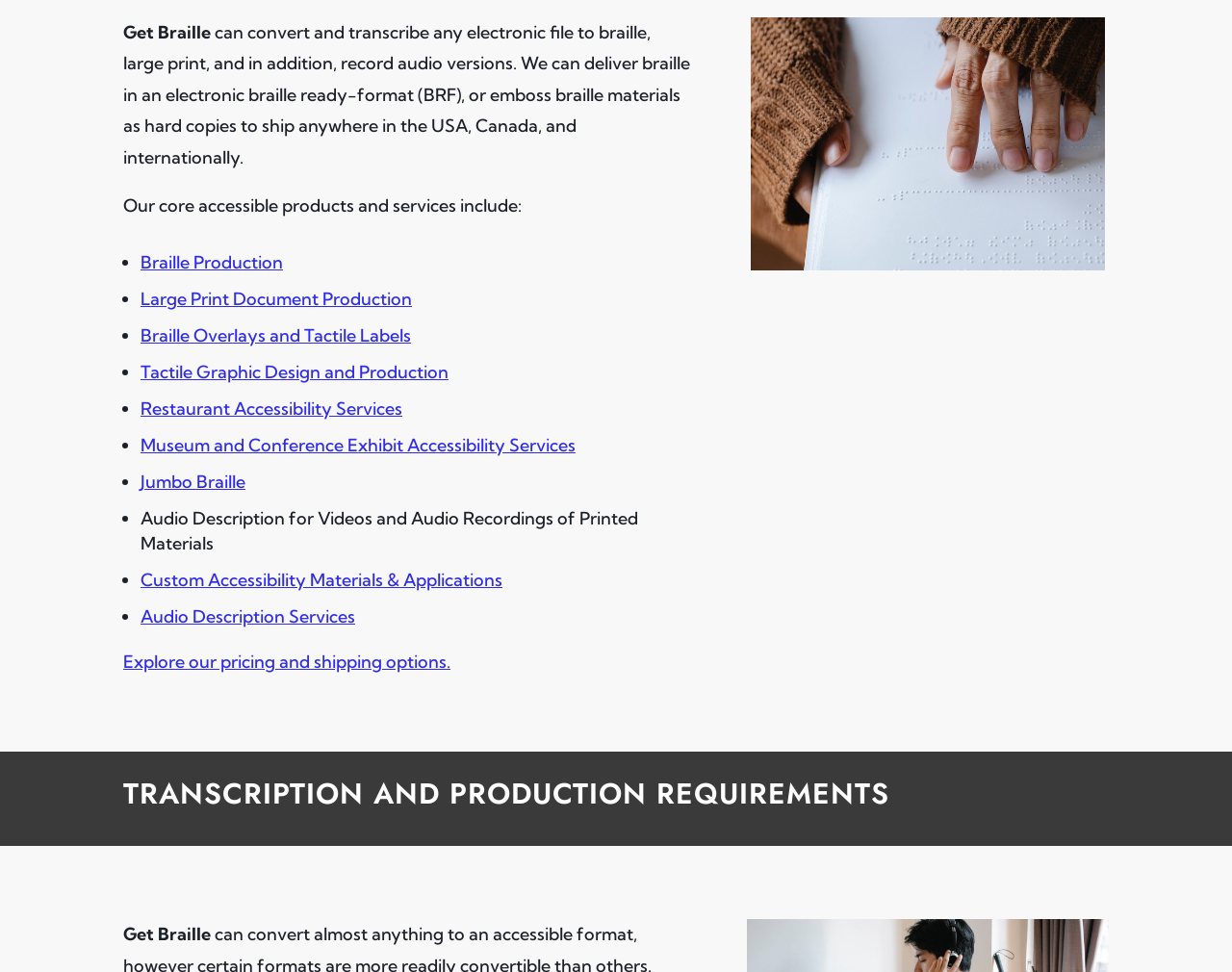Find the bounding box coordinates of the element's region that should be clicked in order to follow the given instruction: "Explore our pricing and shipping options". The coordinates should consist of four float numbers between 0 and 1, i.e., [left, top, right, bottom].

[0.1, 0.67, 0.366, 0.692]